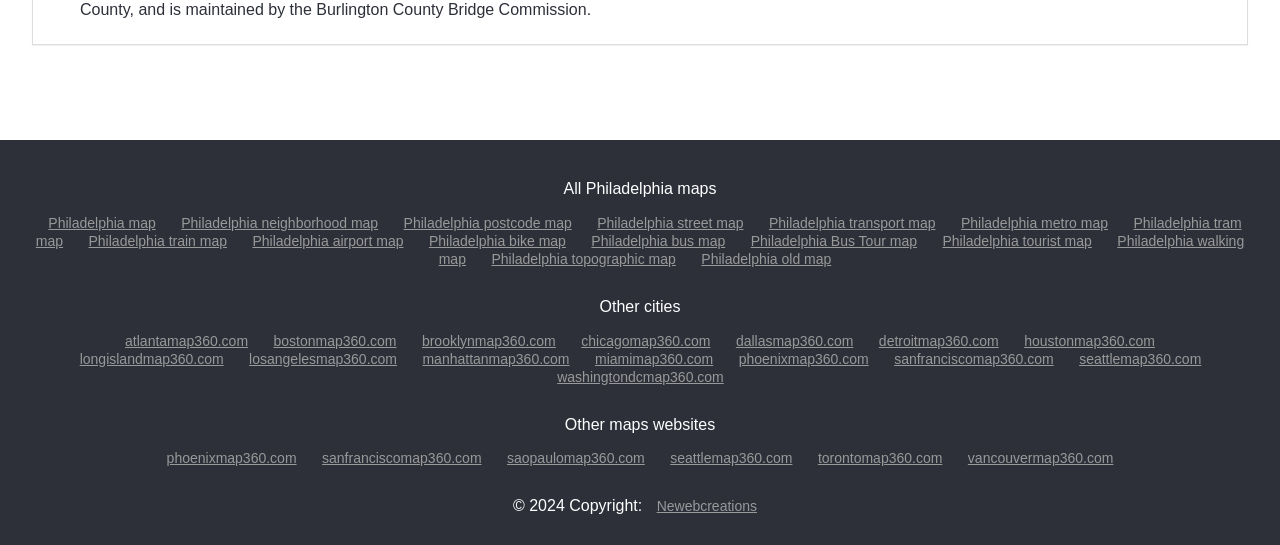Please identify the bounding box coordinates of the element's region that needs to be clicked to fulfill the following instruction: "View Philadelphia map". The bounding box coordinates should consist of four float numbers between 0 and 1, i.e., [left, top, right, bottom].

[0.03, 0.395, 0.129, 0.424]